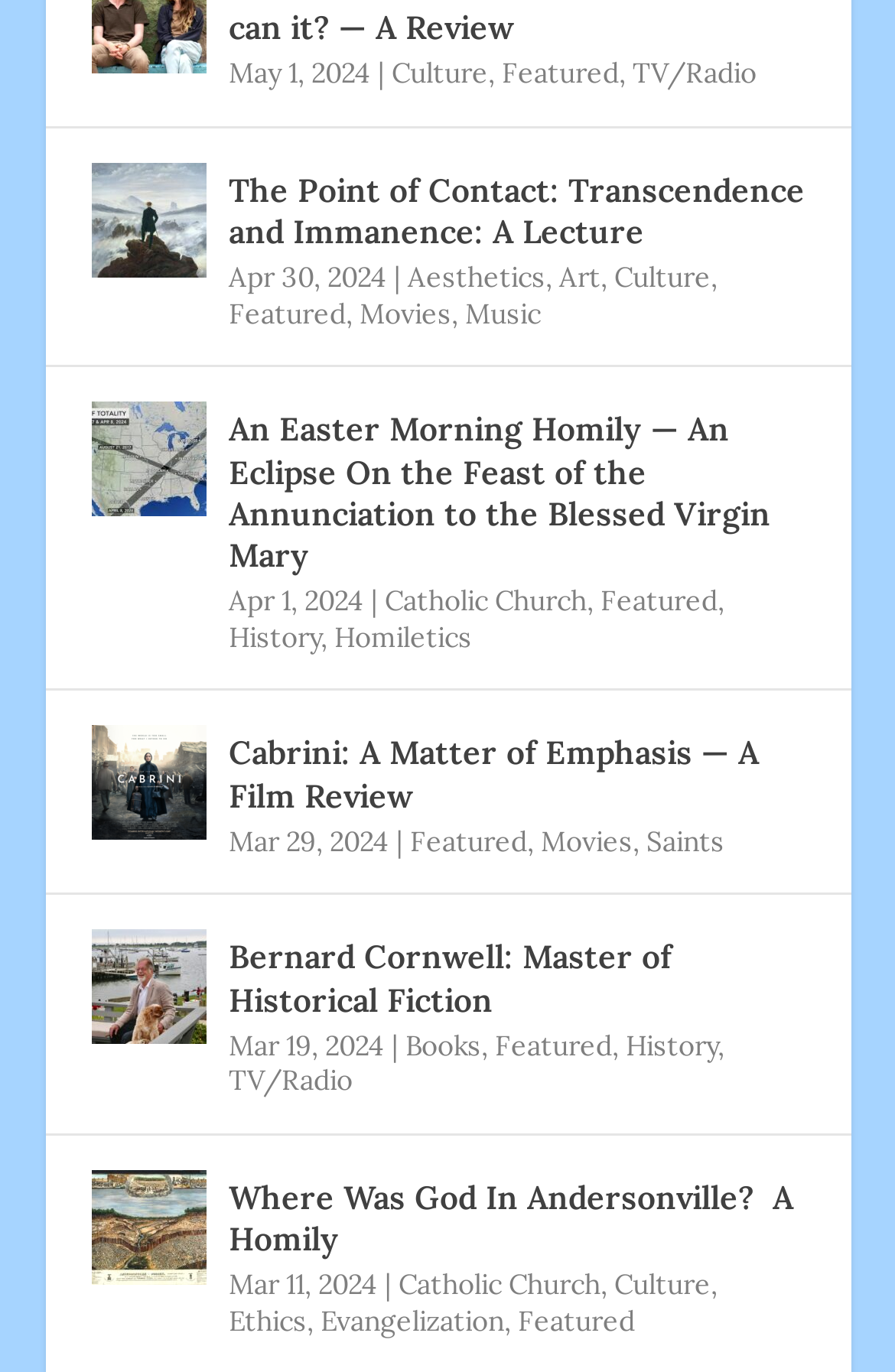Please pinpoint the bounding box coordinates for the region I should click to adhere to this instruction: "View the article 'The Point of Contact: Transcendence and Immanence: A Lecture'".

[0.101, 0.118, 0.229, 0.202]